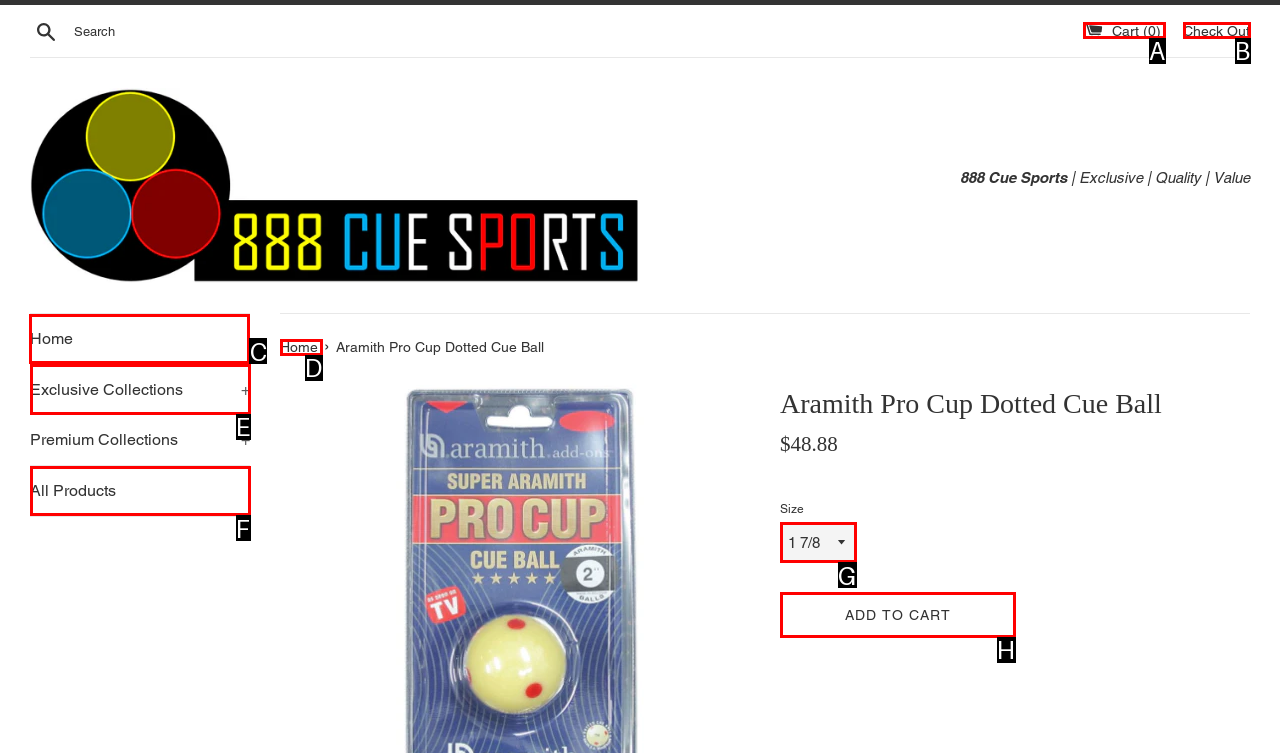Select the correct UI element to click for this task: Navigate to home page.
Answer using the letter from the provided options.

C